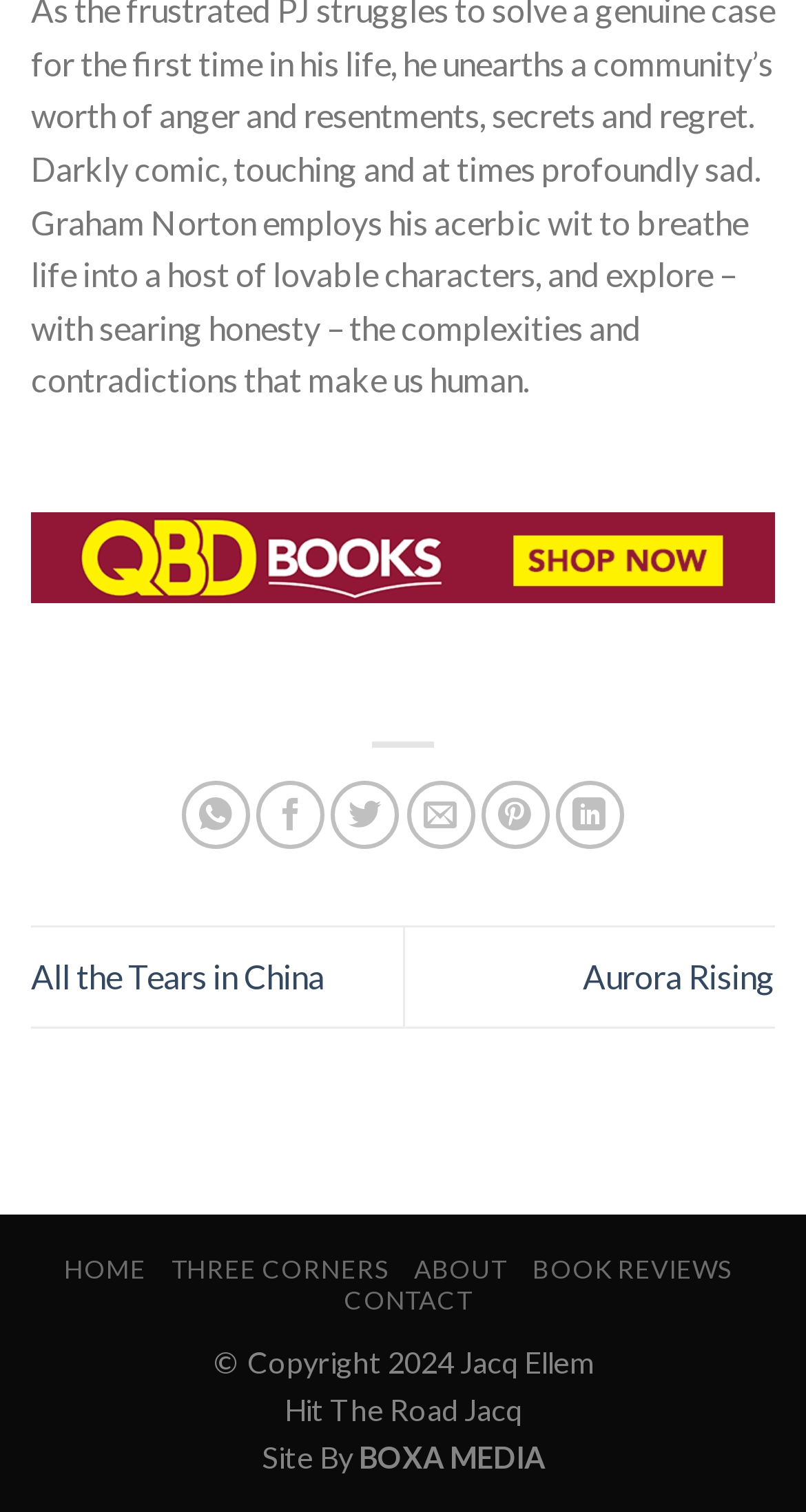Identify the bounding box coordinates necessary to click and complete the given instruction: "Share on WhatsApp".

[0.226, 0.517, 0.311, 0.562]